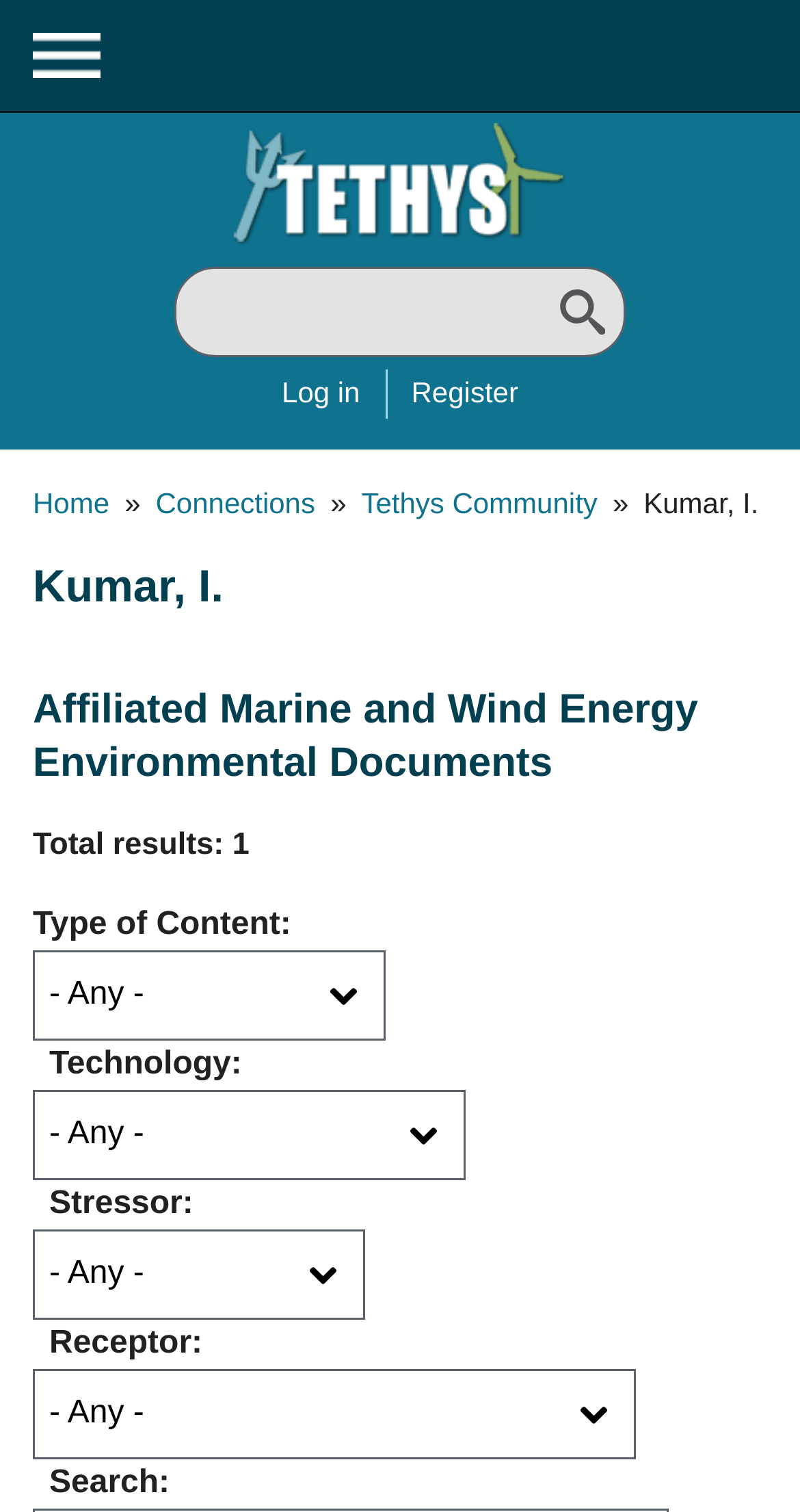Answer the question with a brief word or phrase:
Is the menu button expanded?

No